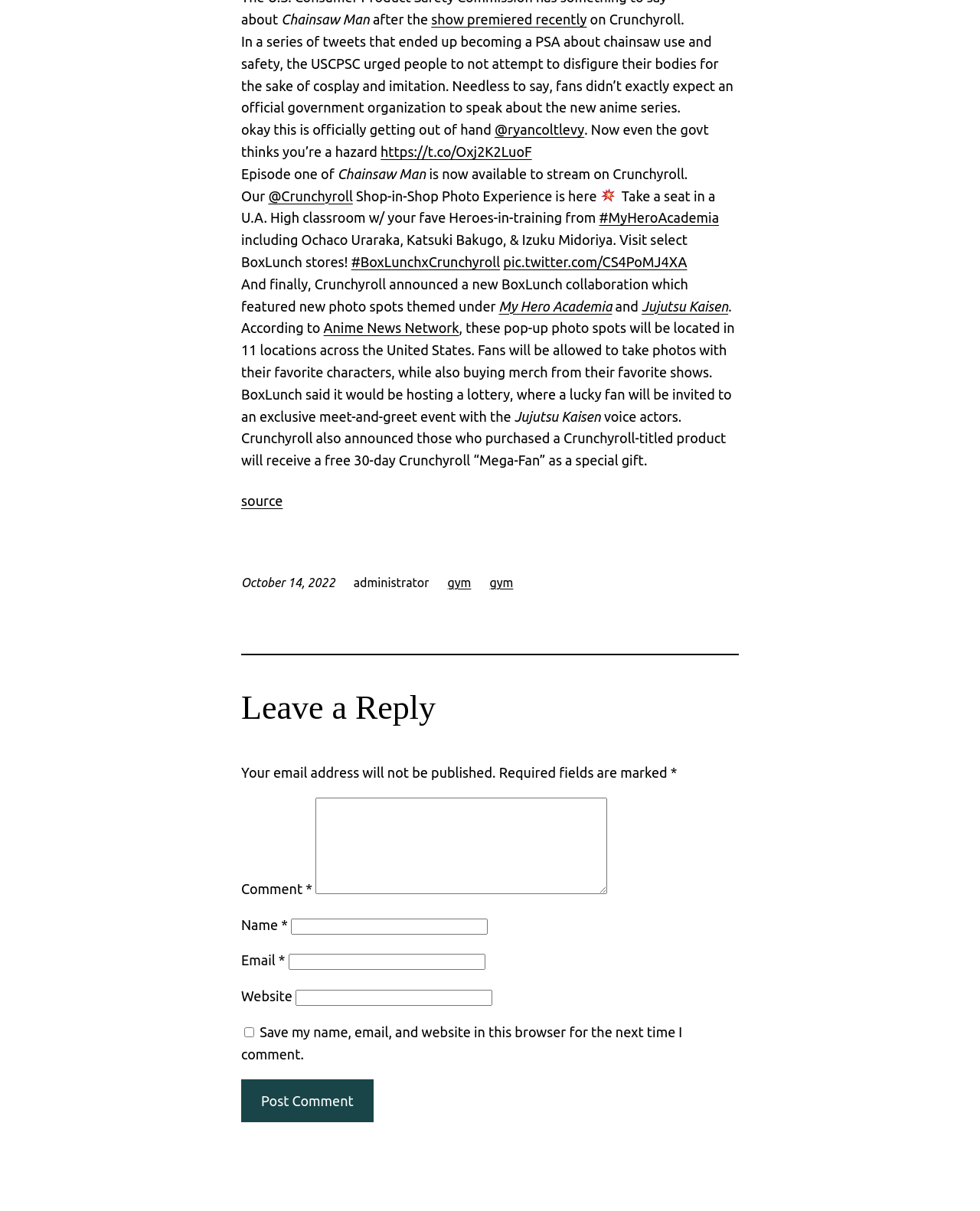Please determine the bounding box coordinates of the element's region to click in order to carry out the following instruction: "Post a comment on the article". The coordinates should be four float numbers between 0 and 1, i.e., [left, top, right, bottom].

[0.246, 0.891, 0.381, 0.927]